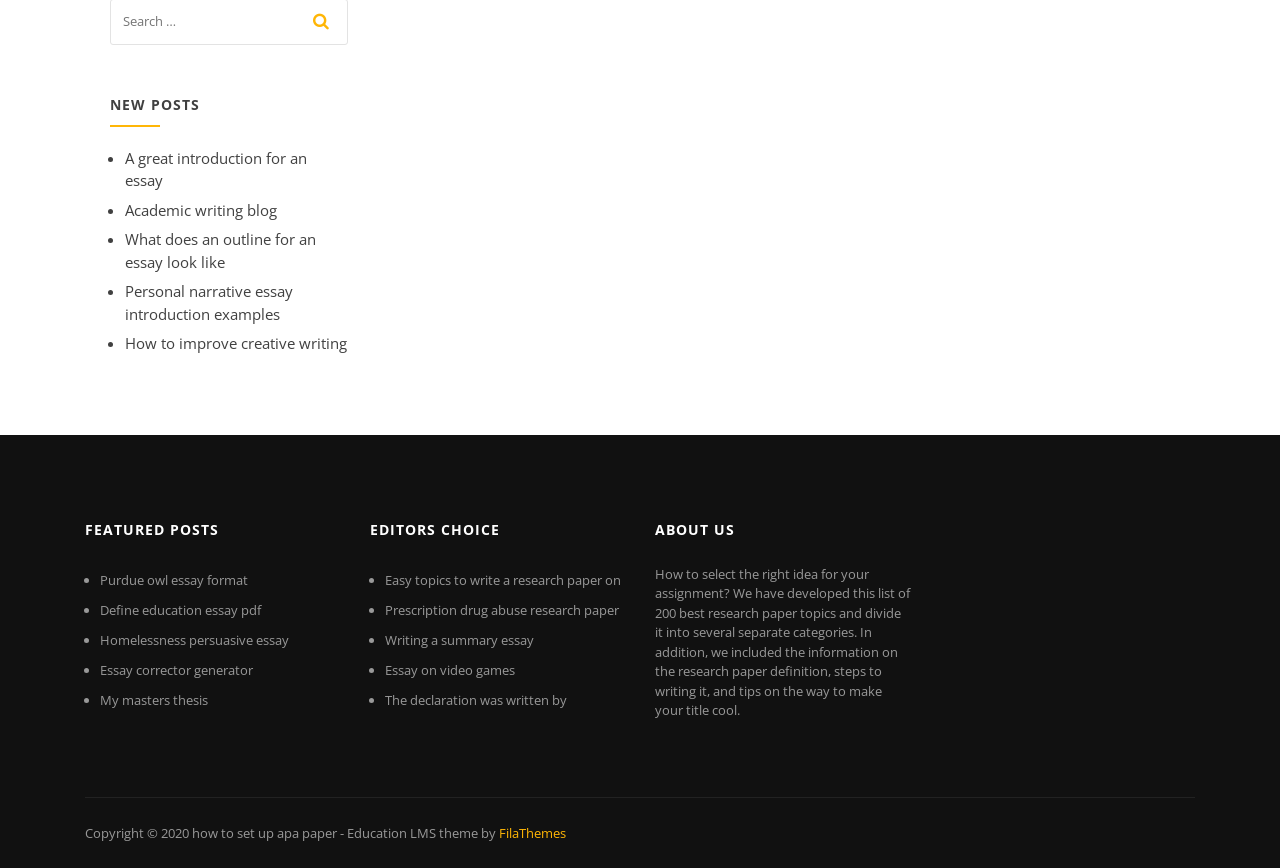Determine the bounding box coordinates of the region that needs to be clicked to achieve the task: "View 'Purdue owl essay format'".

[0.078, 0.657, 0.194, 0.678]